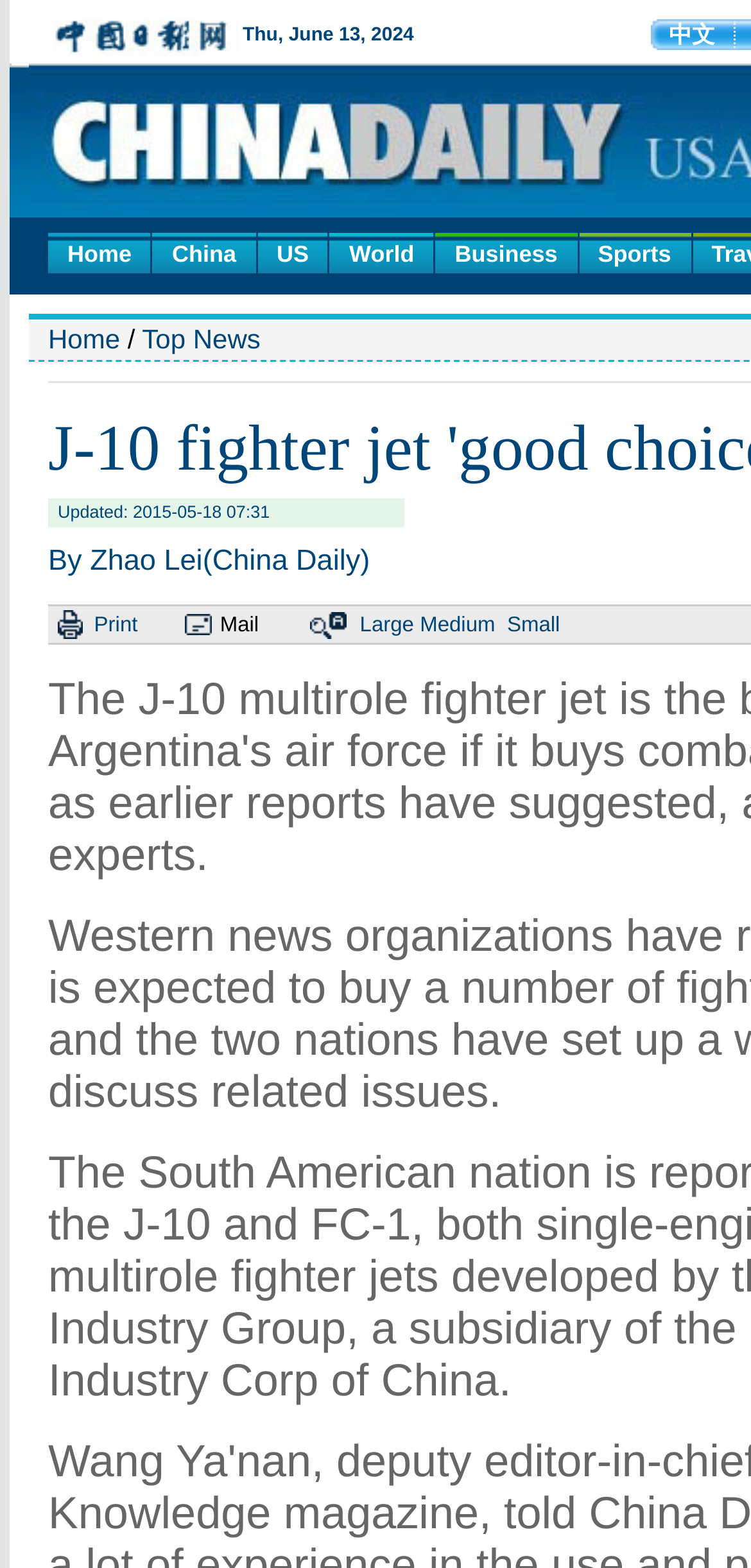Can you find the bounding box coordinates for the element that needs to be clicked to execute this instruction: "go to home page"? The coordinates should be given as four float numbers between 0 and 1, i.e., [left, top, right, bottom].

[0.064, 0.149, 0.201, 0.174]